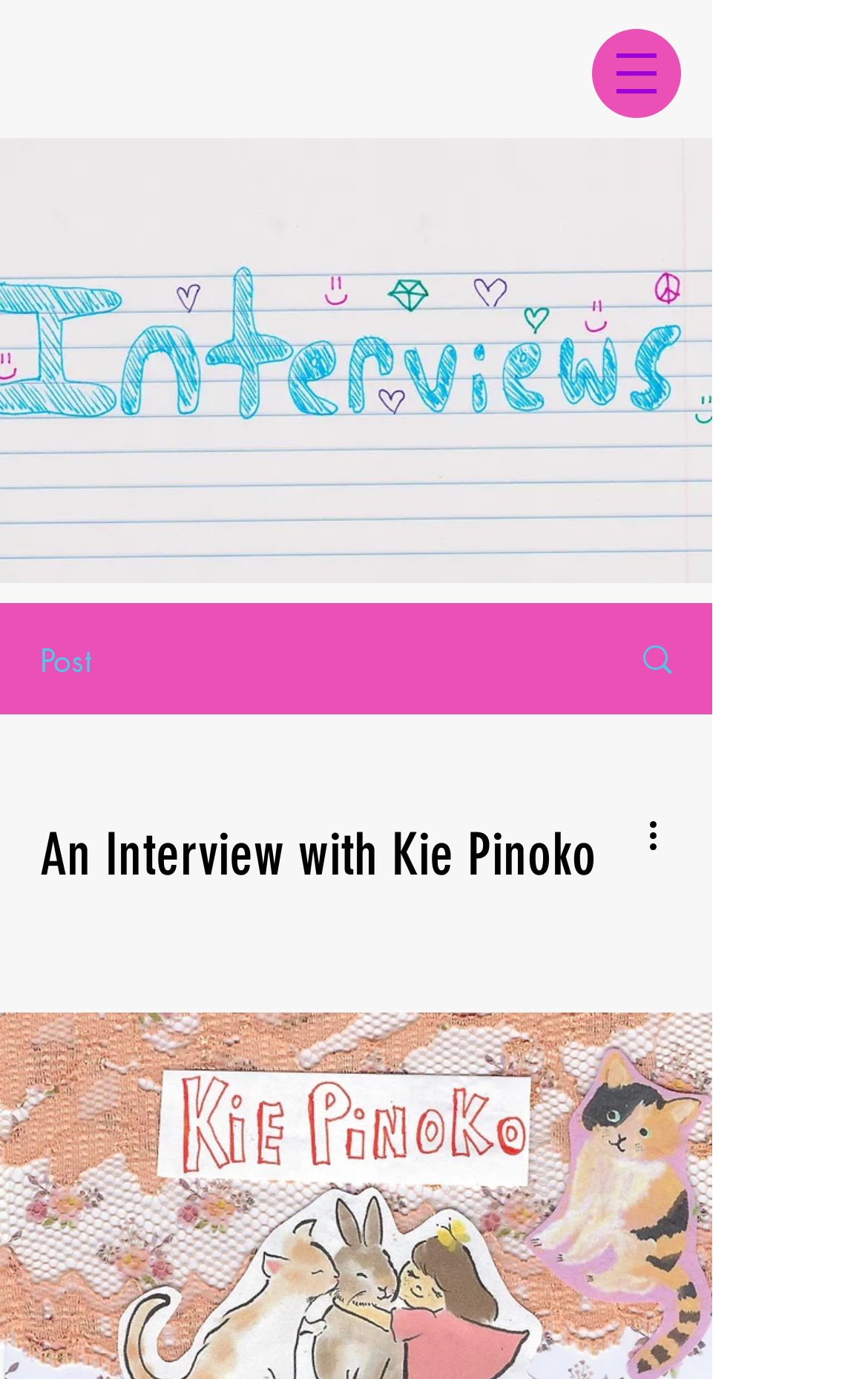Locate the headline of the webpage and generate its content.

An Interview with Kie Pinoko